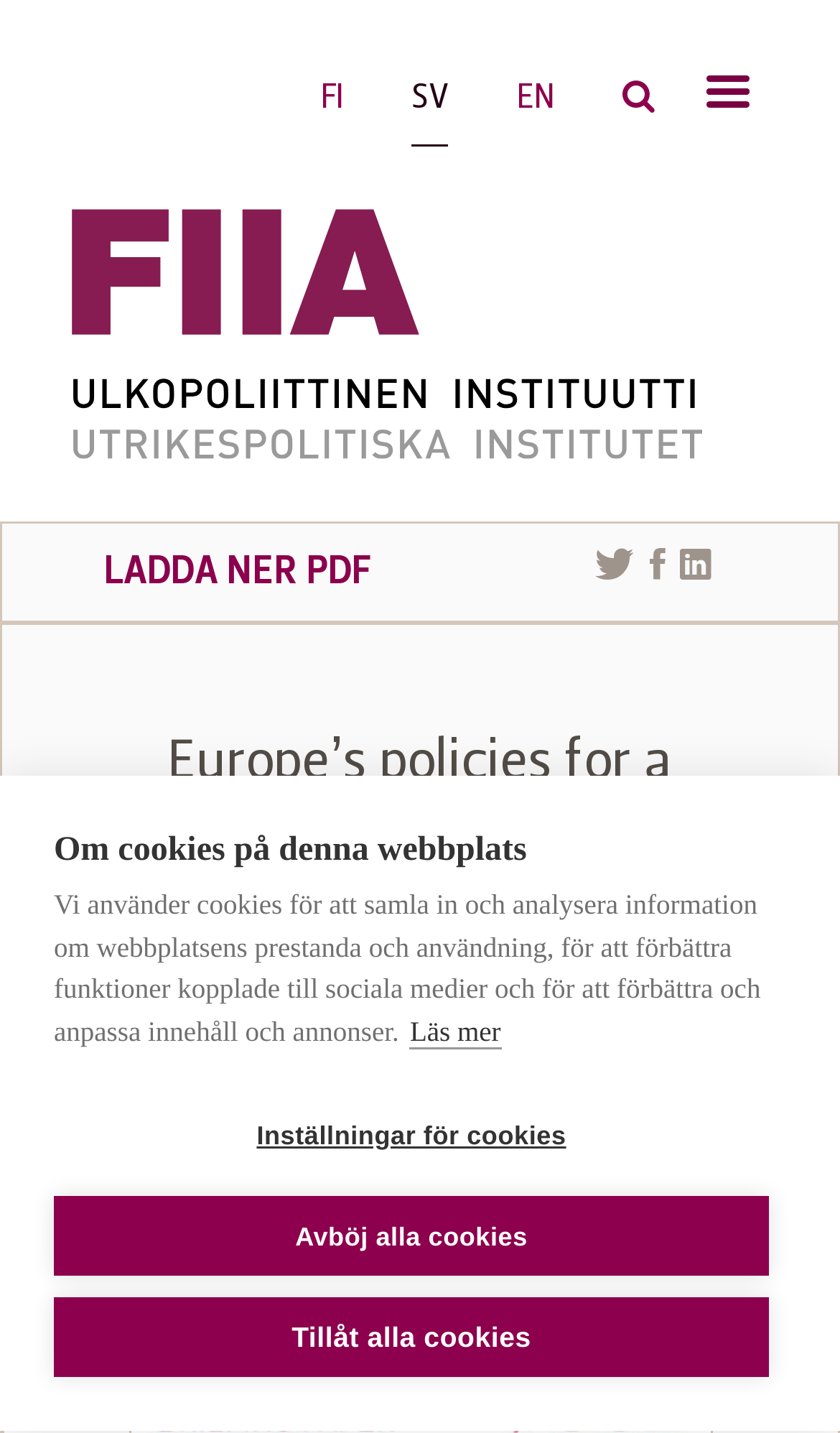Identify and provide the main heading of the webpage.

Europe’s policies for a green transition: The European Commission’s geopolitical turn and its pitfalls